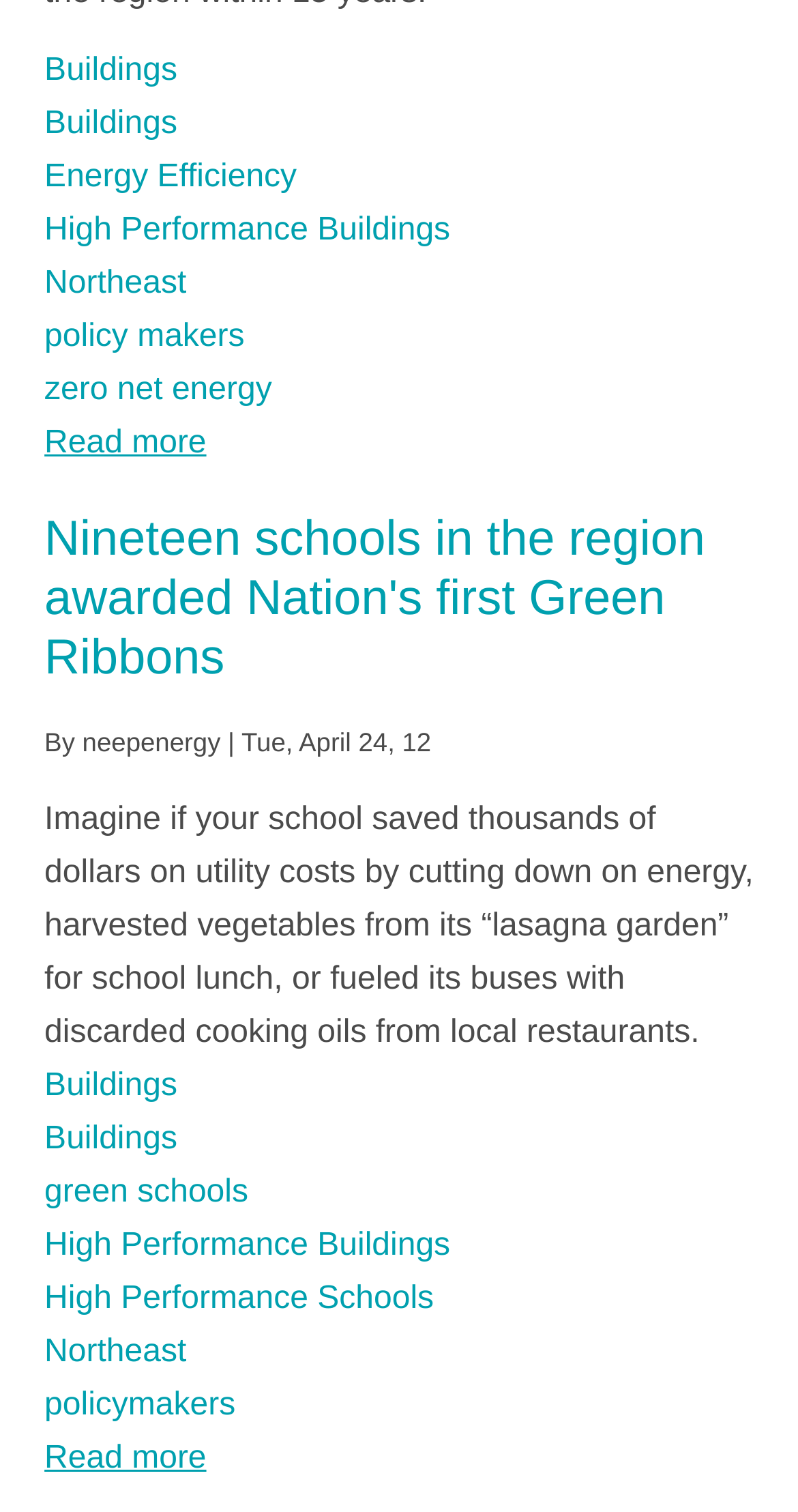Can you provide the bounding box coordinates for the element that should be clicked to implement the instruction: "Read the article about Nineteen schools in the region awarded Nation's first Green Ribbons"?

[0.056, 0.339, 0.944, 0.509]